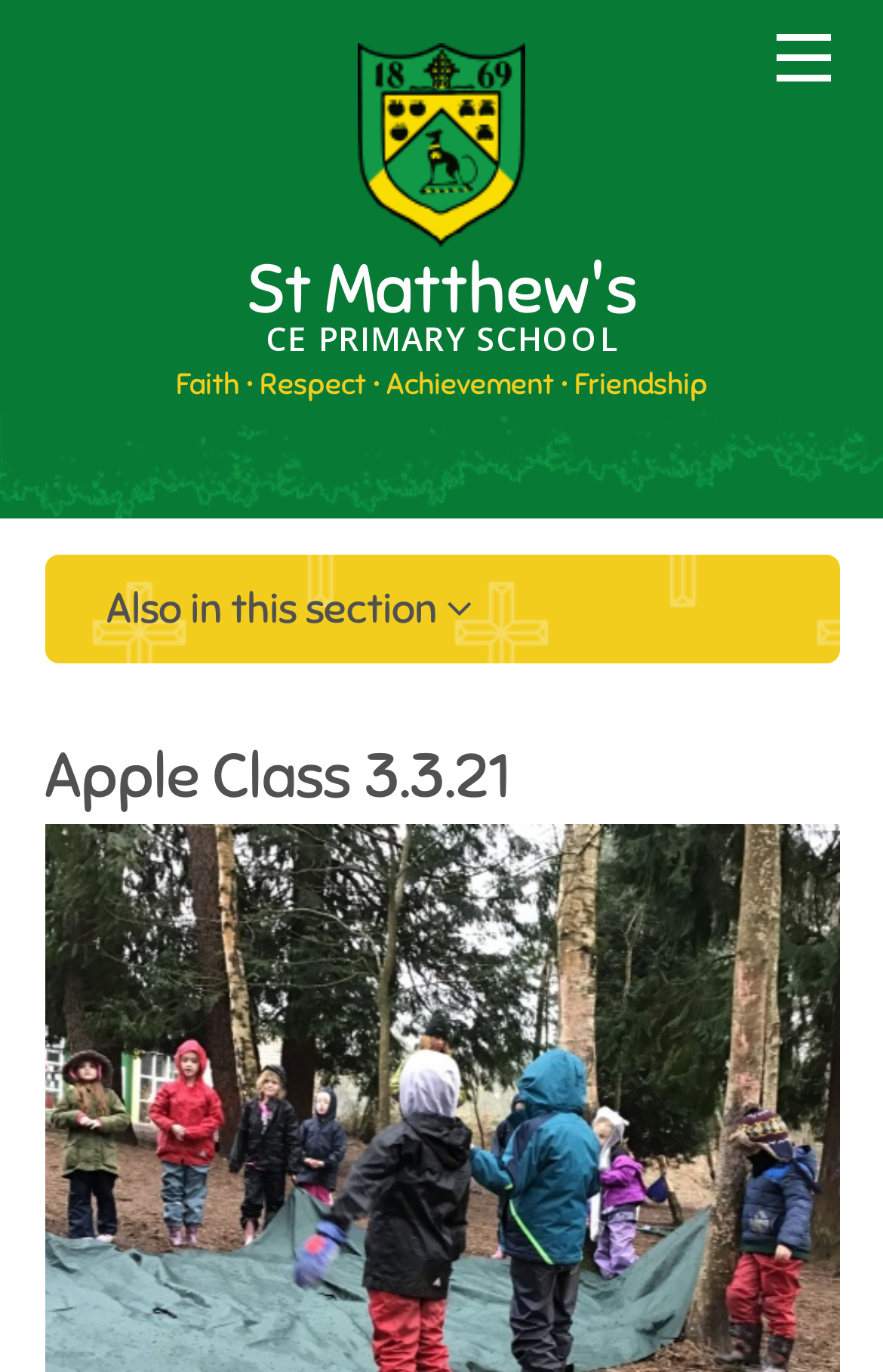What is the section title below the logo?
Please provide a detailed and thorough answer to the question.

I found the answer by examining the heading element below the logo image, which contains the text 'Faith • Respect • Achievement • Friendship'.